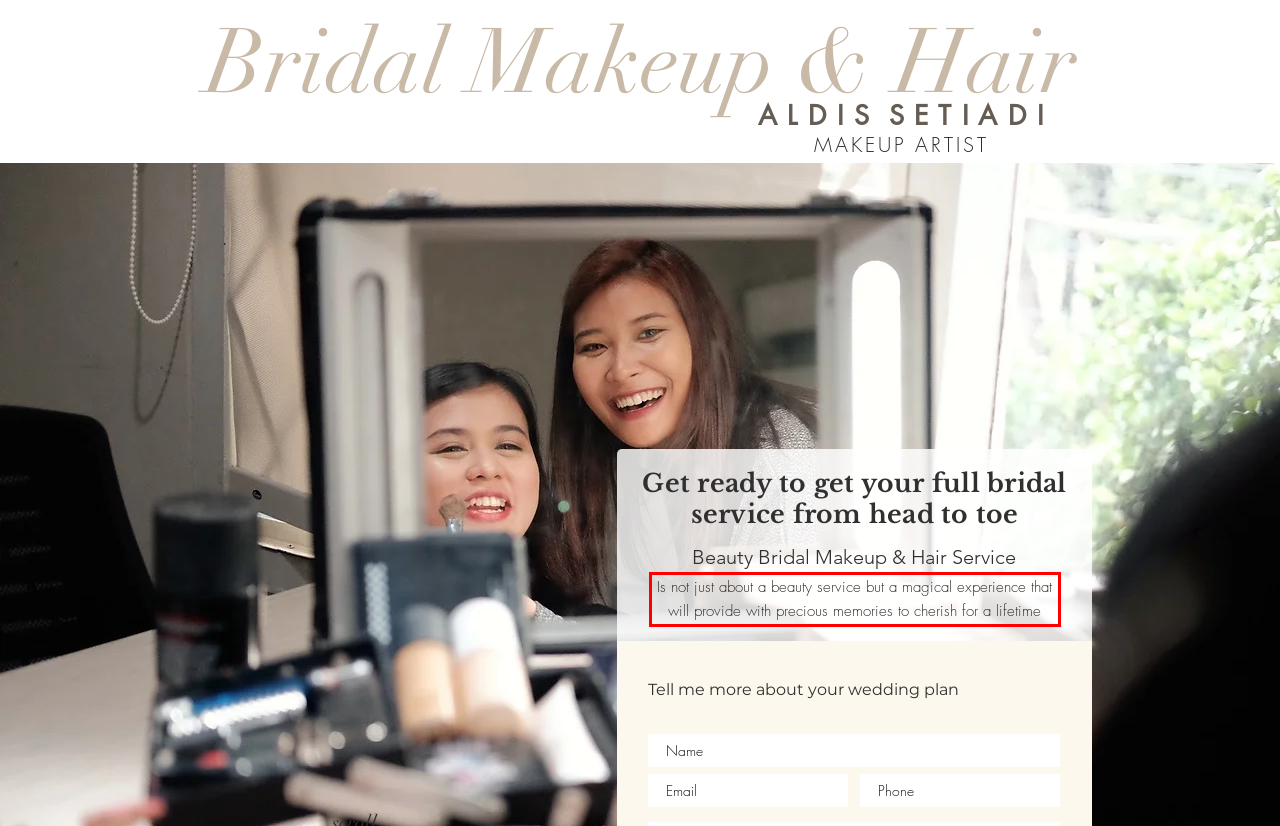Extract and provide the text found inside the red rectangle in the screenshot of the webpage.

Is not just about a beauty service but a magical experience that will provide with precious memories to cherish for a lifetime